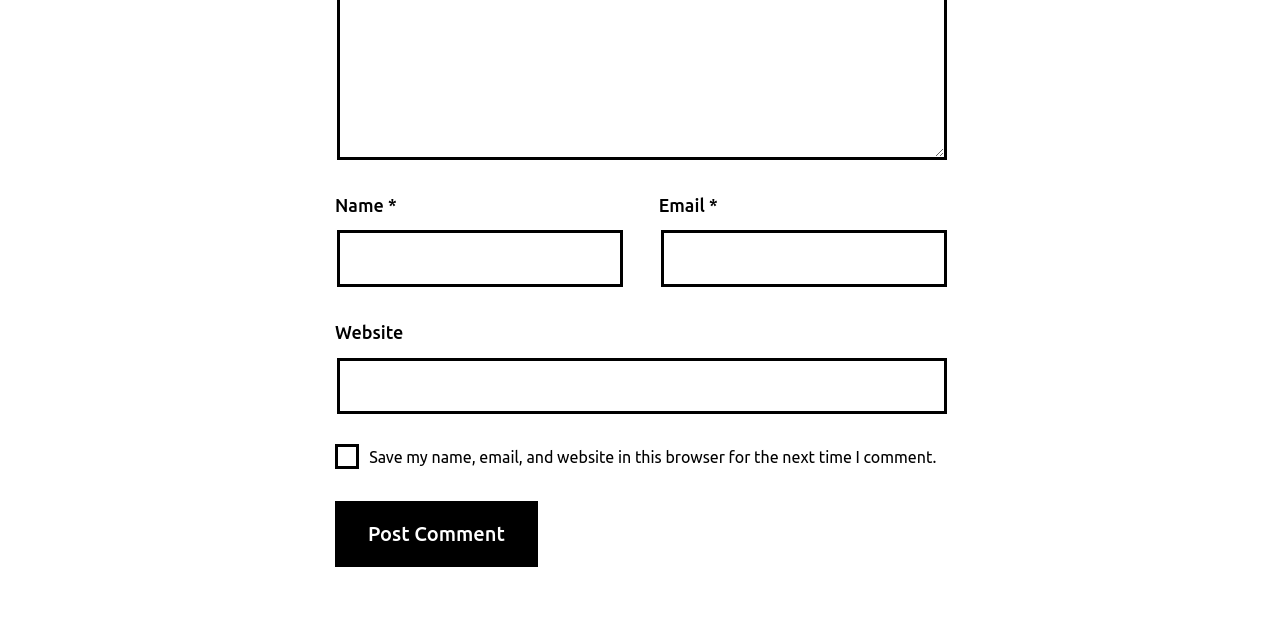Please answer the following question using a single word or phrase: 
What is the purpose of the checkbox?

Save comment info